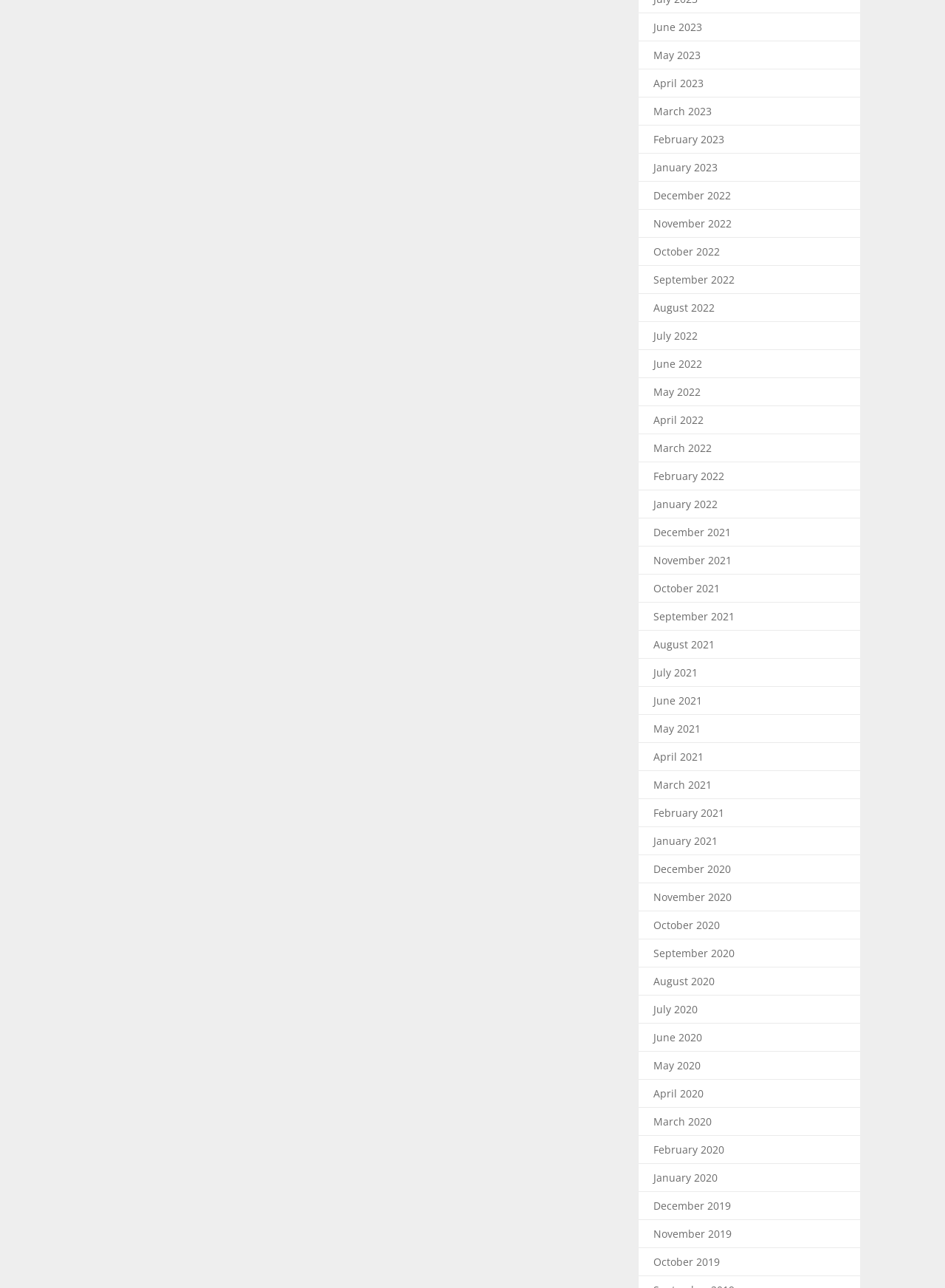Highlight the bounding box coordinates of the region I should click on to meet the following instruction: "view June 2023".

[0.691, 0.015, 0.743, 0.026]